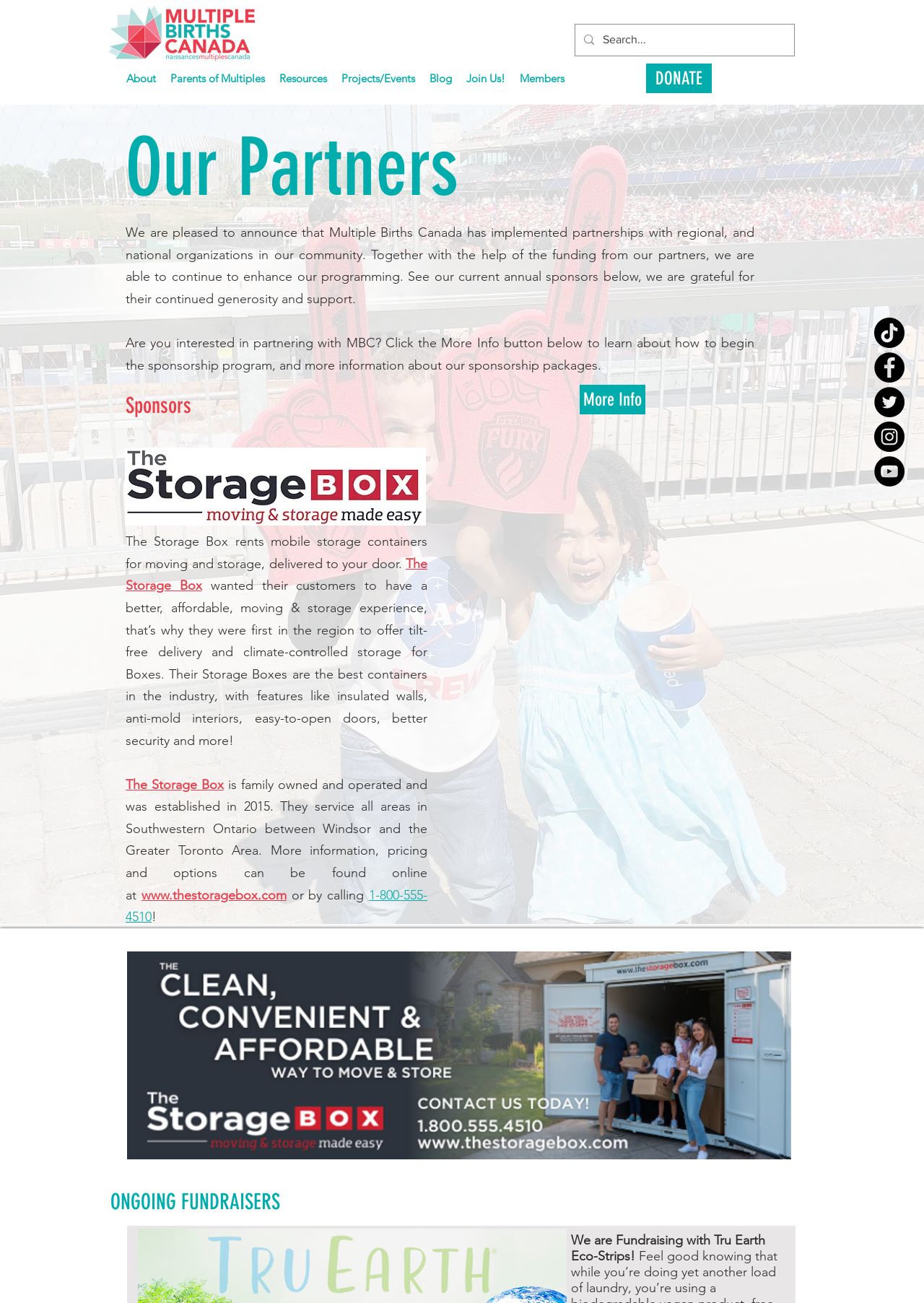Please determine the bounding box of the UI element that matches this description: Members. The coordinates should be given as (top-left x, top-left y, bottom-right x, bottom-right y), with all values between 0 and 1.

[0.555, 0.047, 0.619, 0.073]